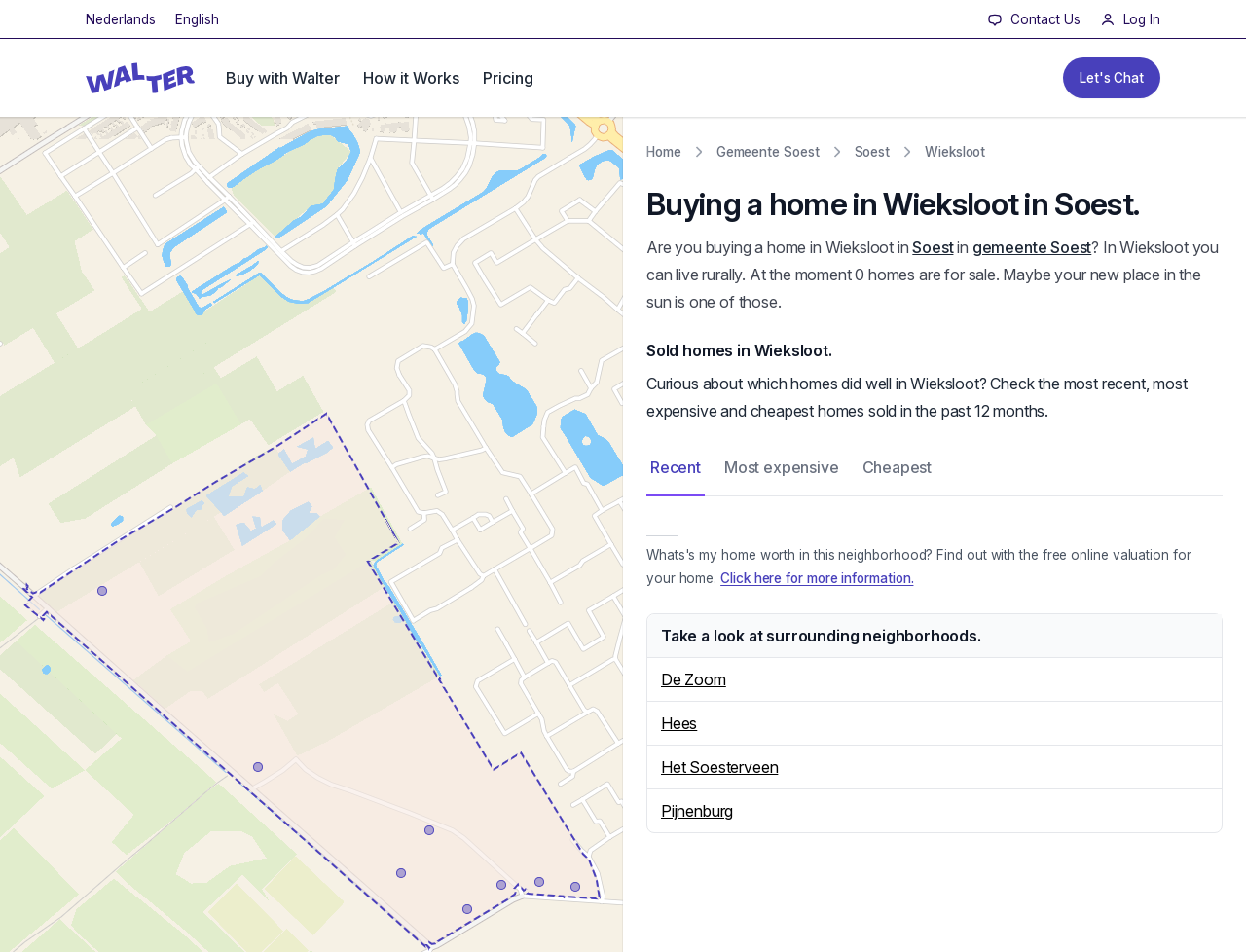Identify the bounding box coordinates of the region I need to click to complete this instruction: "Switch to English language".

[0.069, 0.002, 0.125, 0.039]